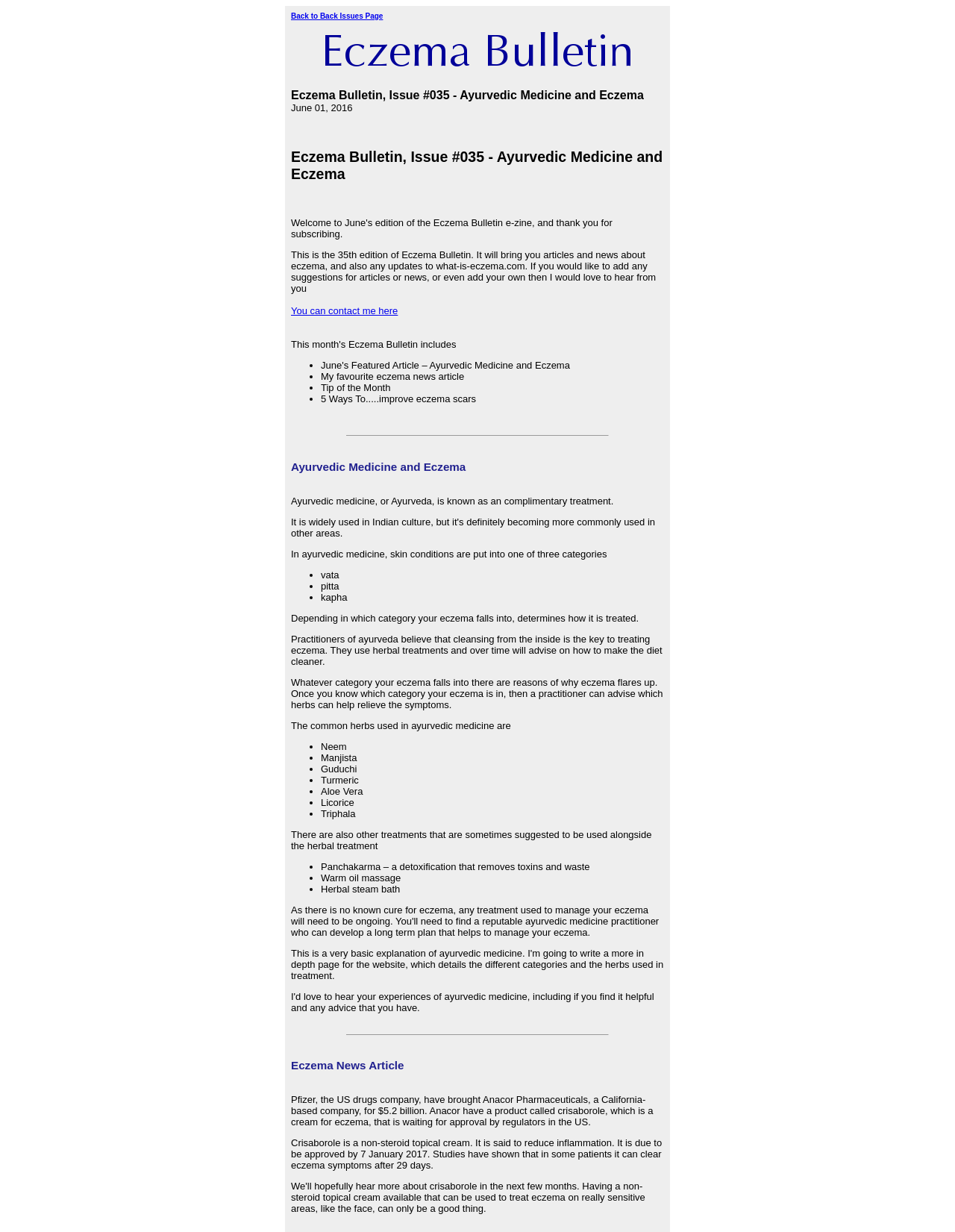Create an elaborate caption for the webpage.

This webpage is about the Eczema Bulletin, Issue #035, which focuses on Ayurvedic Medicine and Eczema. At the top, there is a navigation link "Back to Back Issues Page" on the left side, followed by an image on the right side. Below this, the title "Eczema Bulletin, Issue #035 - Ayurvedic Medicine and Eczema June 01, 2016" is displayed prominently.

The main content of the page is divided into two sections. The first section discusses the concept of Ayurvedic Medicine and its approach to treating eczema. It explains that Ayurvedic practitioners believe in cleansing from the inside to treat eczema and use herbal treatments. The section lists several herbs commonly used in Ayurvedic medicine, including Neem, Manjista, Guduchi, Turmeric, Aloe Vera, Licorice, and Triphala. Additionally, it mentions other treatments that may be used alongside herbal treatment, such as Panchakarma, warm oil massage, and herbal steam bath.

The second section is about an eczema news article, which reports on Pfizer's acquisition of Anacor Pharmaceuticals, a company that has developed a cream for eczema called crisaborole. The article explains that crisaborole is a non-steroid topical cream that reduces inflammation and is expected to be approved by regulators in the US by January 7, 2017. Studies have shown that it can clear eczema symptoms in some patients after 29 days.

Throughout the page, there are several list markers (•) used to highlight key points and separate different sections of the content. There are also horizontal separators used to divide the content into distinct sections.